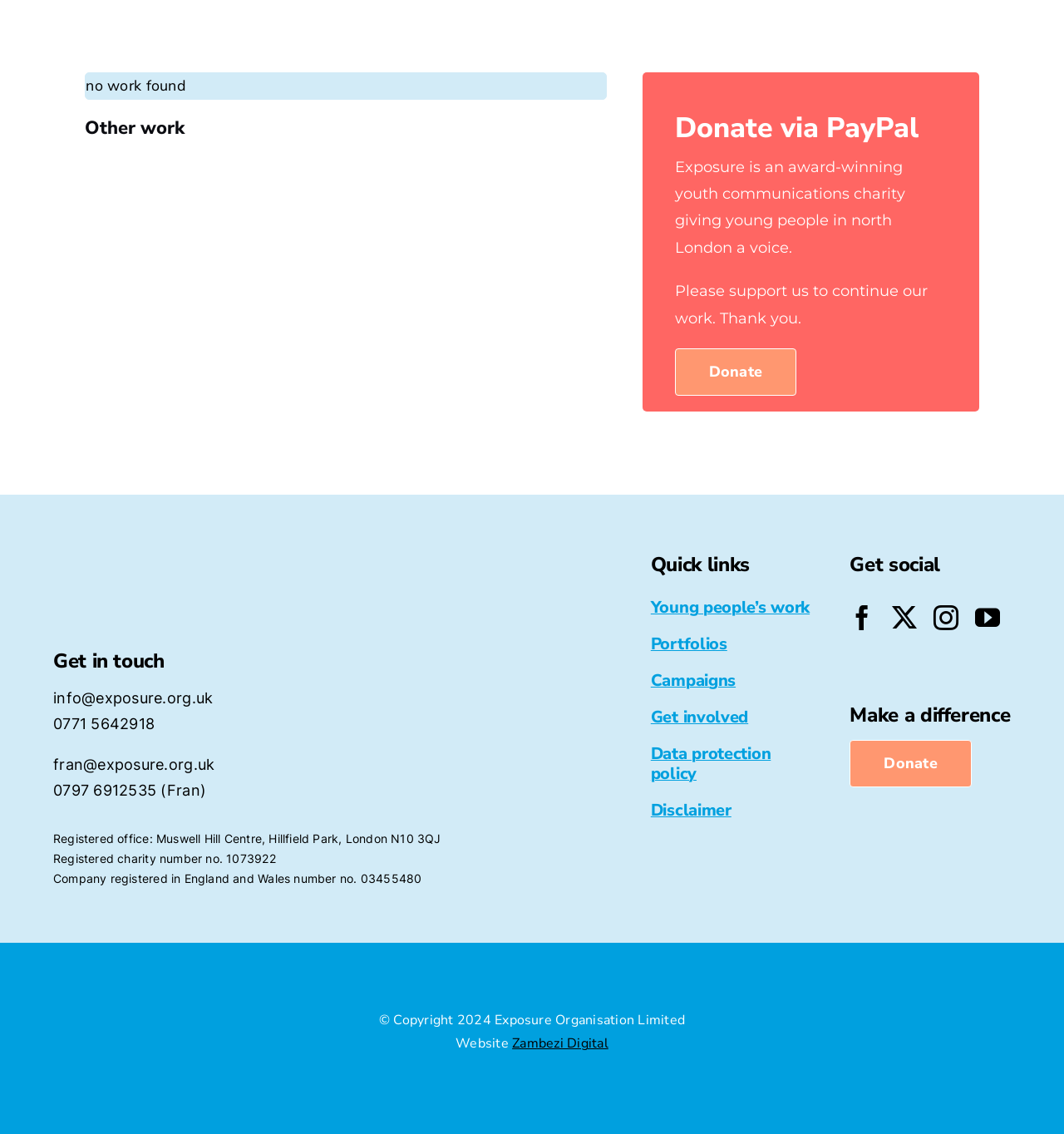From the element description: "Accept", extract the bounding box coordinates of the UI element. The coordinates should be expressed as four float numbers between 0 and 1, in the order [left, top, right, bottom].

None